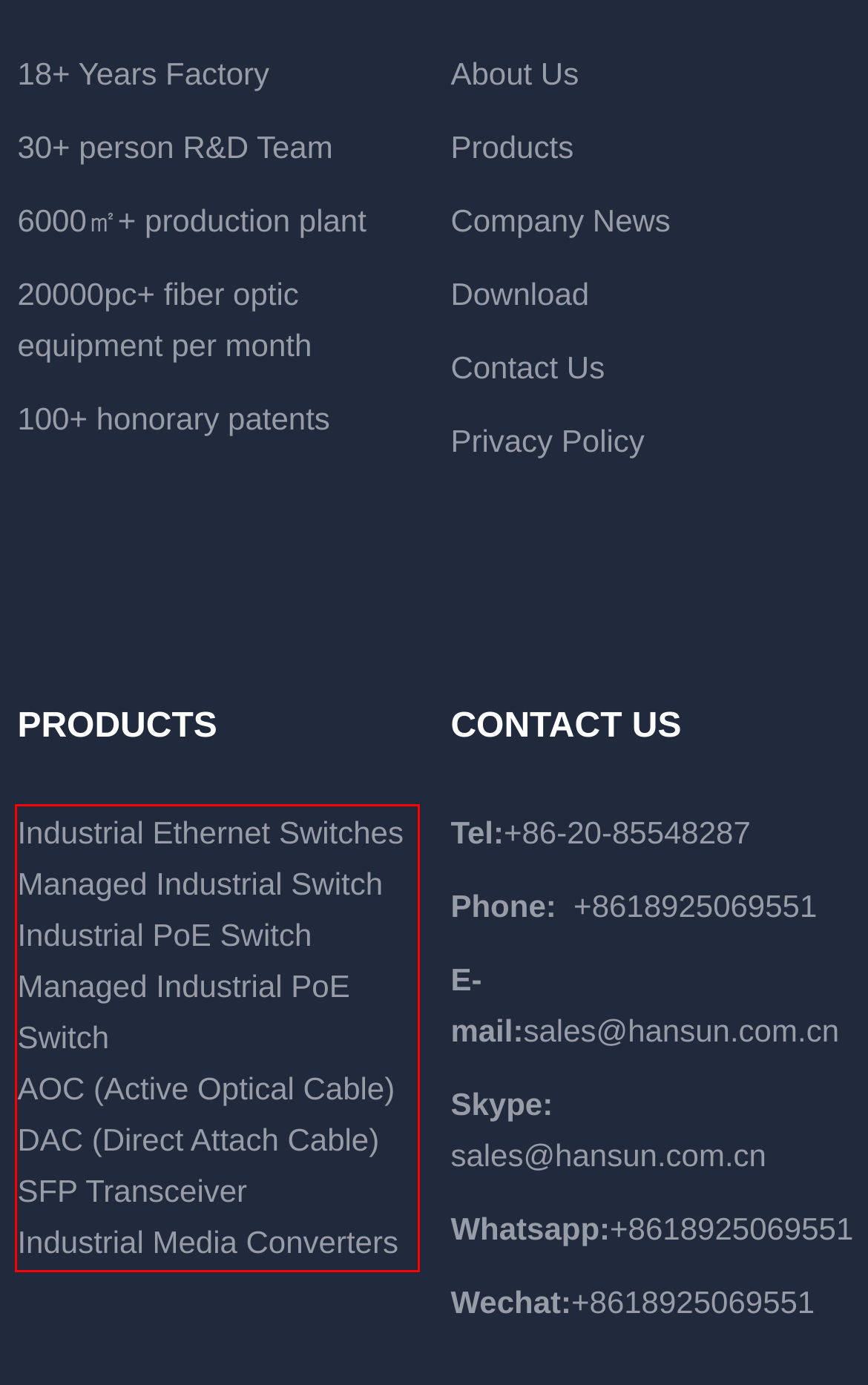With the provided screenshot of a webpage, locate the red bounding box and perform OCR to extract the text content inside it.

Industrial Ethernet Switches Managed Industrial Switch Industrial PoE Switch Managed Industrial PoE Switch AOC (Active Optical Cable) DAC (Direct Attach Cable) SFP Transceiver Industrial Media Converters